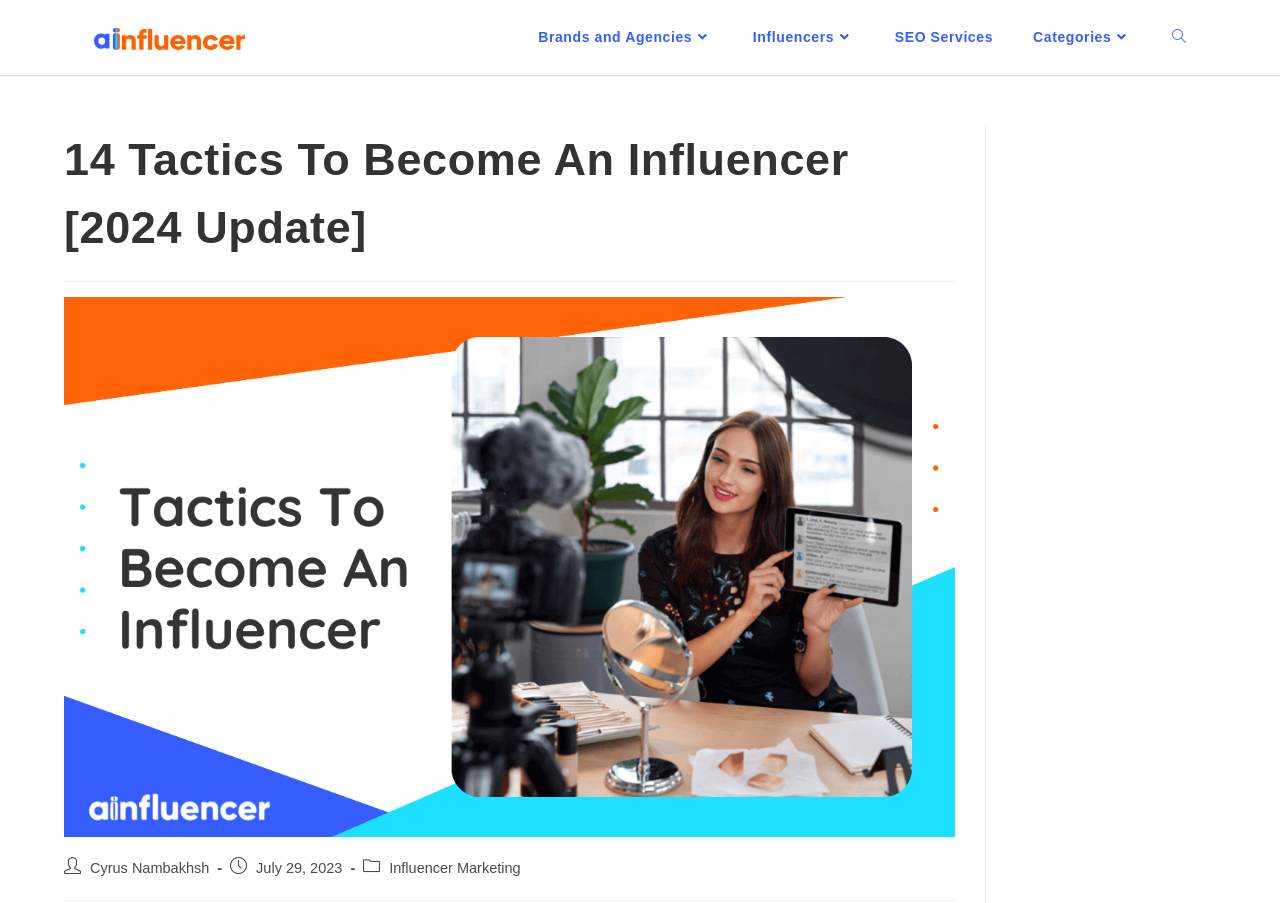Identify the bounding box of the UI component described as: "Categories".

[0.791, 0.0, 0.9, 0.083]